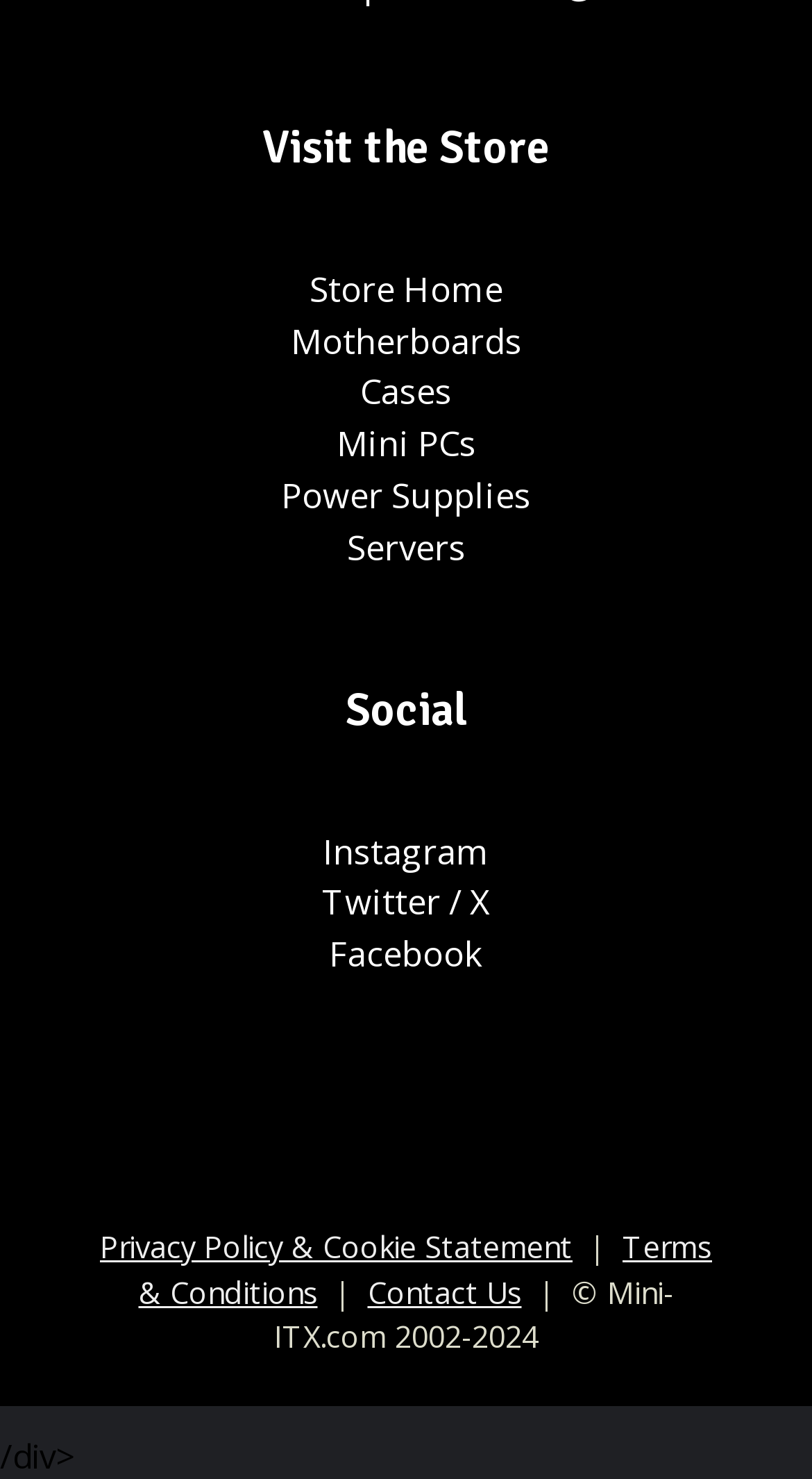Please specify the bounding box coordinates of the clickable region to carry out the following instruction: "Read the privacy policy". The coordinates should be four float numbers between 0 and 1, in the format [left, top, right, bottom].

[0.123, 0.83, 0.705, 0.857]